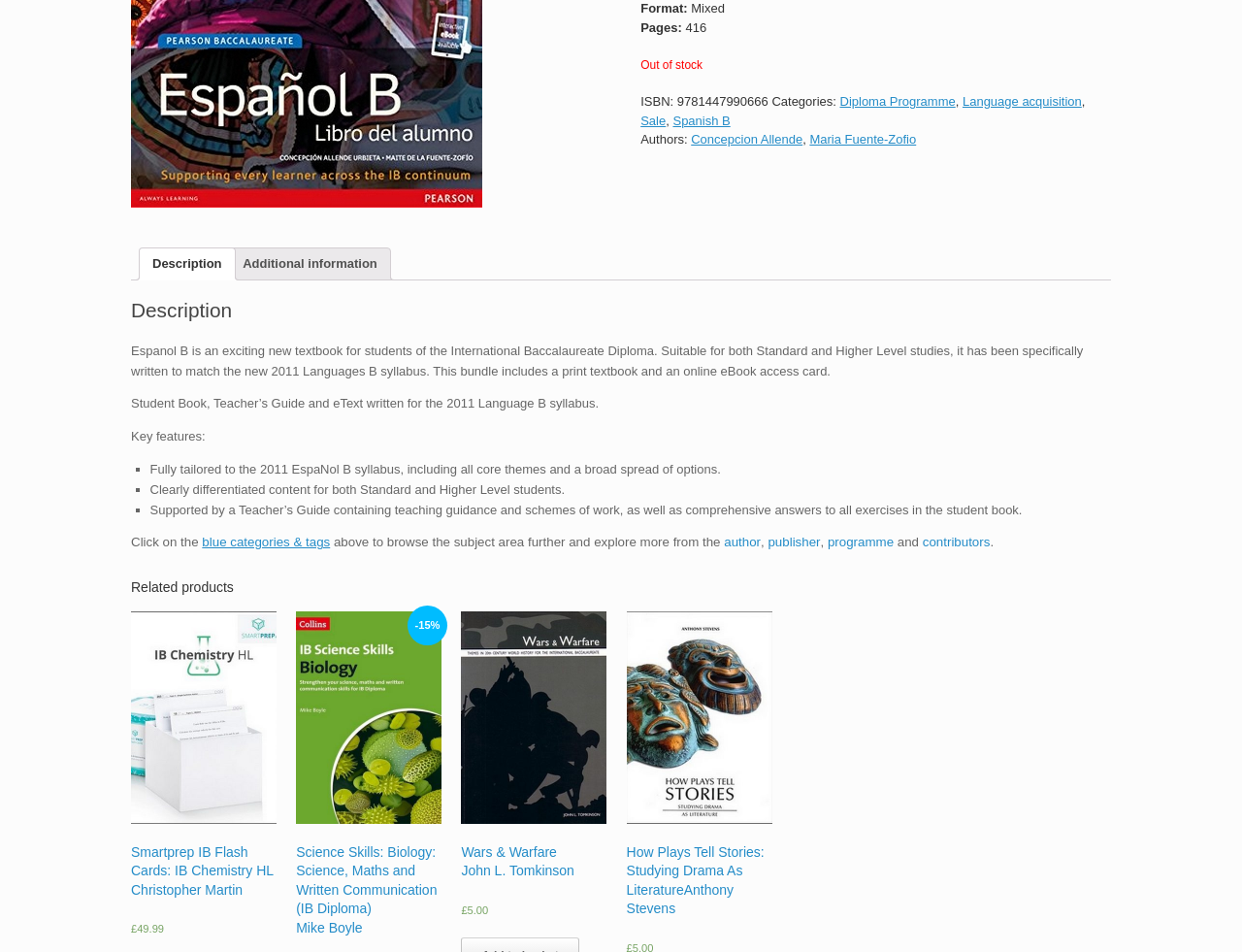Using the webpage screenshot and the element description Description, determine the bounding box coordinates. Specify the coordinates in the format (top-left x, top-left y, bottom-right x, bottom-right y) with values ranging from 0 to 1.

[0.123, 0.261, 0.179, 0.294]